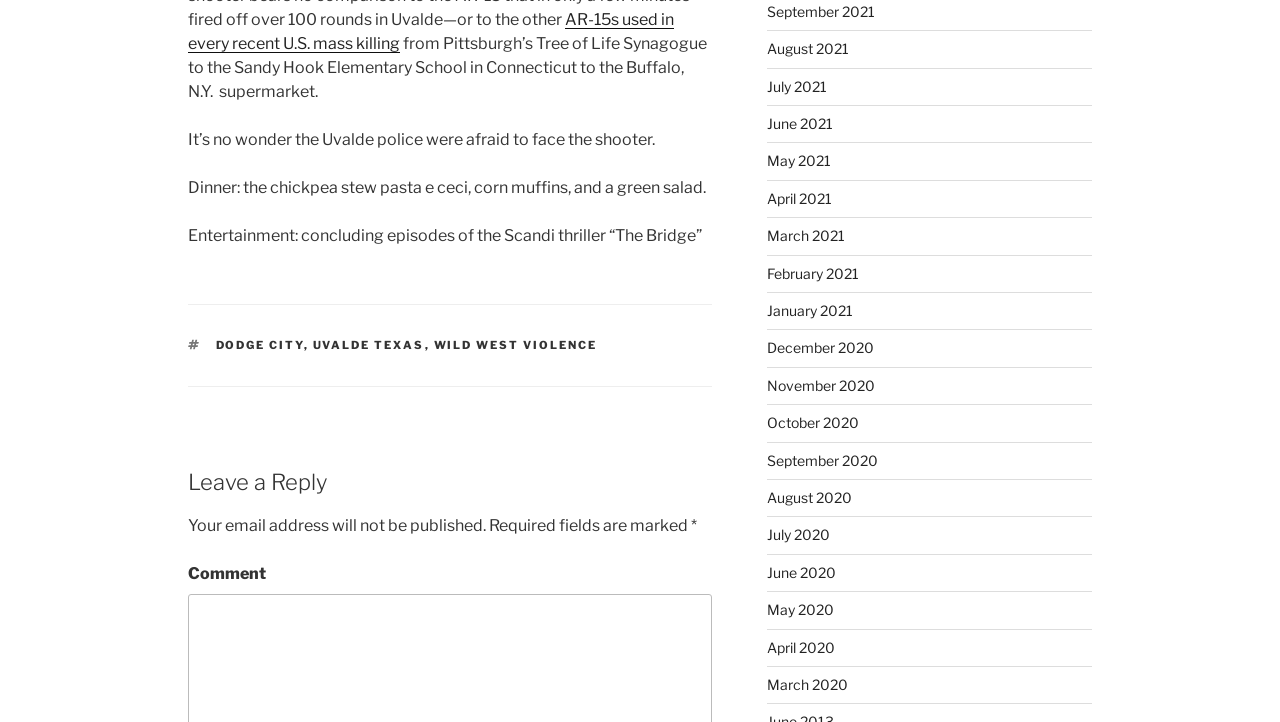Answer briefly with one word or phrase:
What is the purpose of the section at the bottom of the page?

To leave a comment